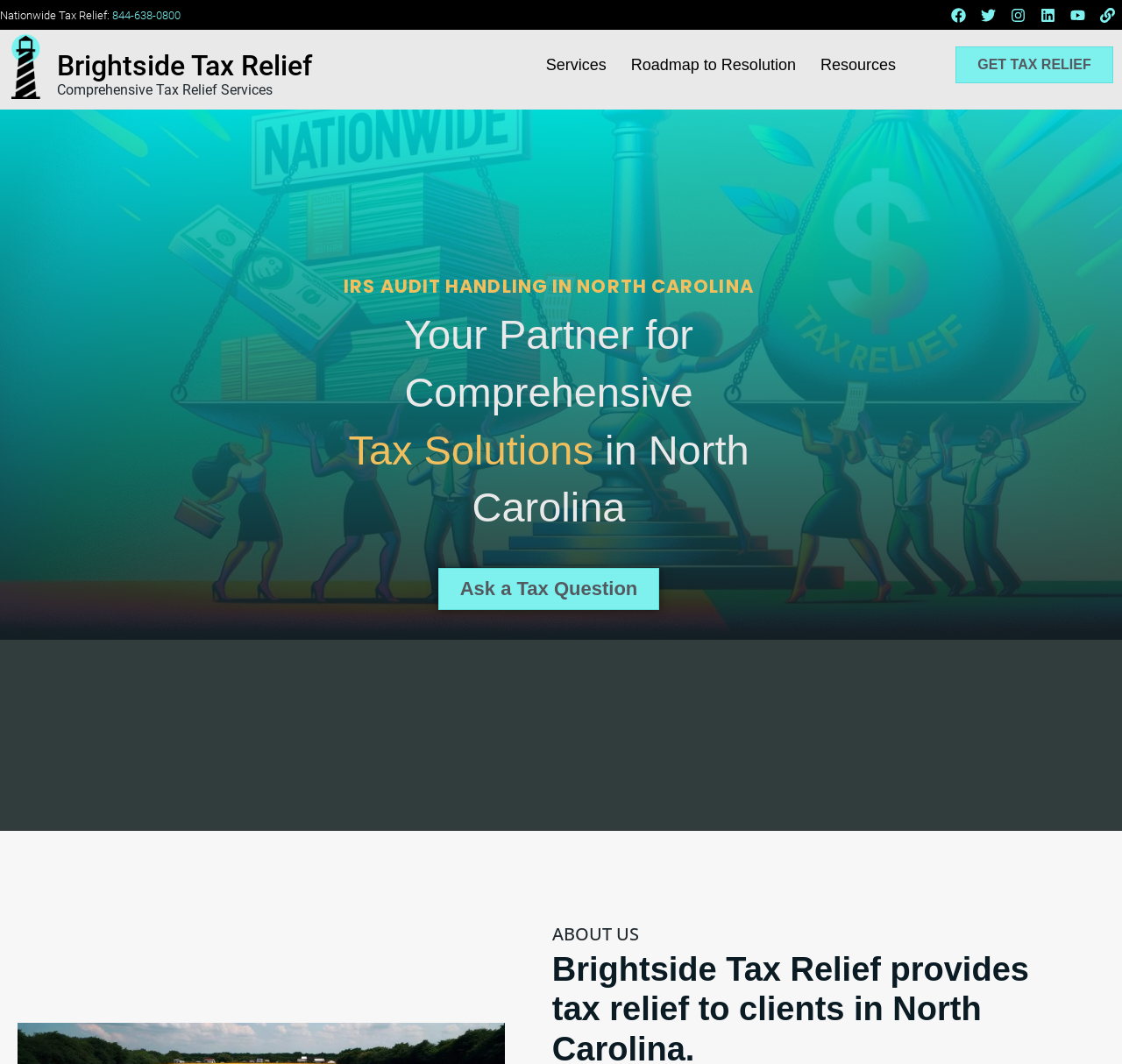Extract the text of the main heading from the webpage.

IRS AUDIT HANDLING IN NORTH CAROLINA